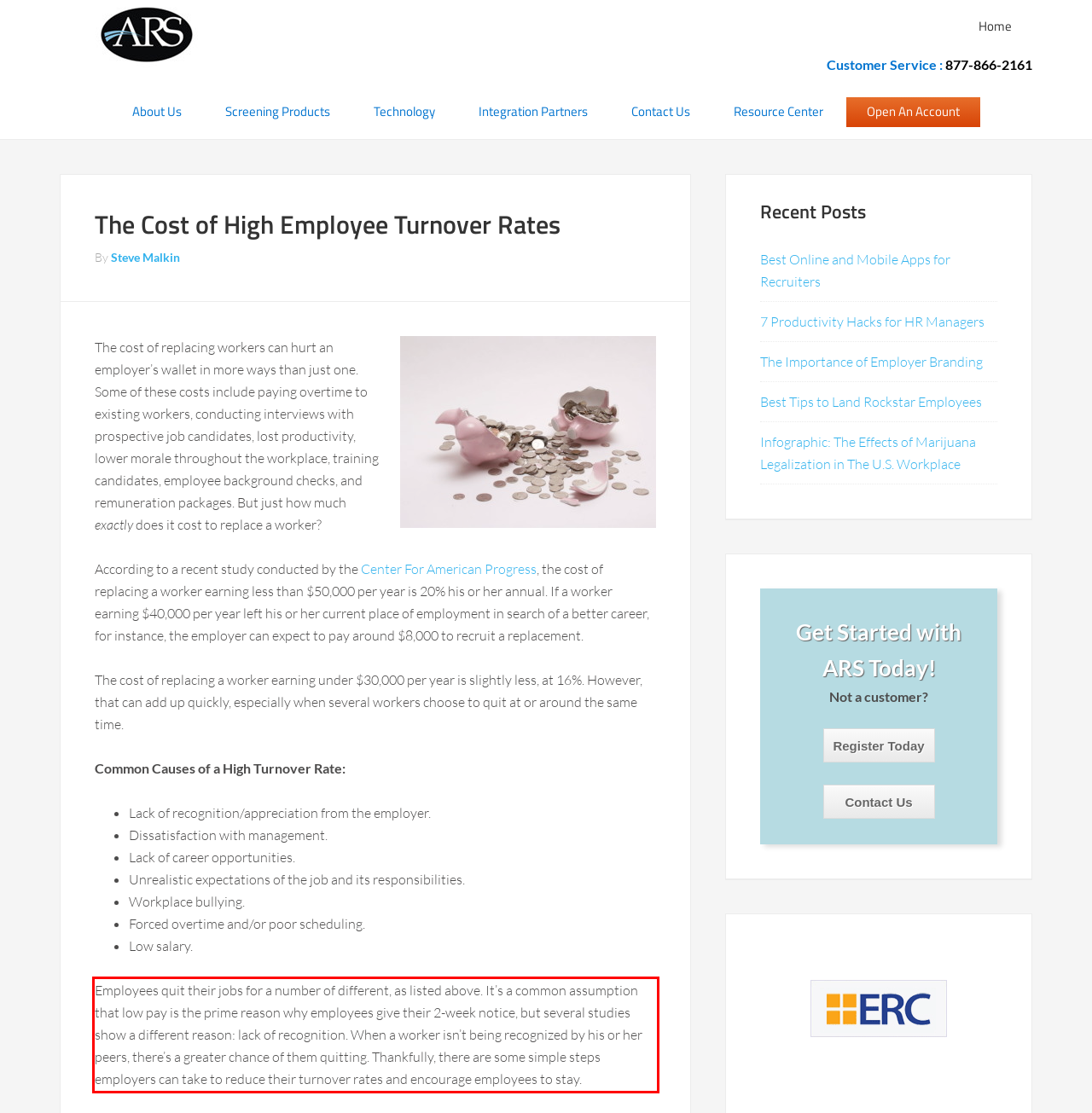With the provided screenshot of a webpage, locate the red bounding box and perform OCR to extract the text content inside it.

Employees quit their jobs for a number of different, as listed above. It’s a common assumption that low pay is the prime reason why employees give their 2-week notice, but several studies show a different reason: lack of recognition. When a worker isn’t being recognized by his or her peers, there’s a greater chance of them quitting. Thankfully, there are some simple steps employers can take to reduce their turnover rates and encourage employees to stay.